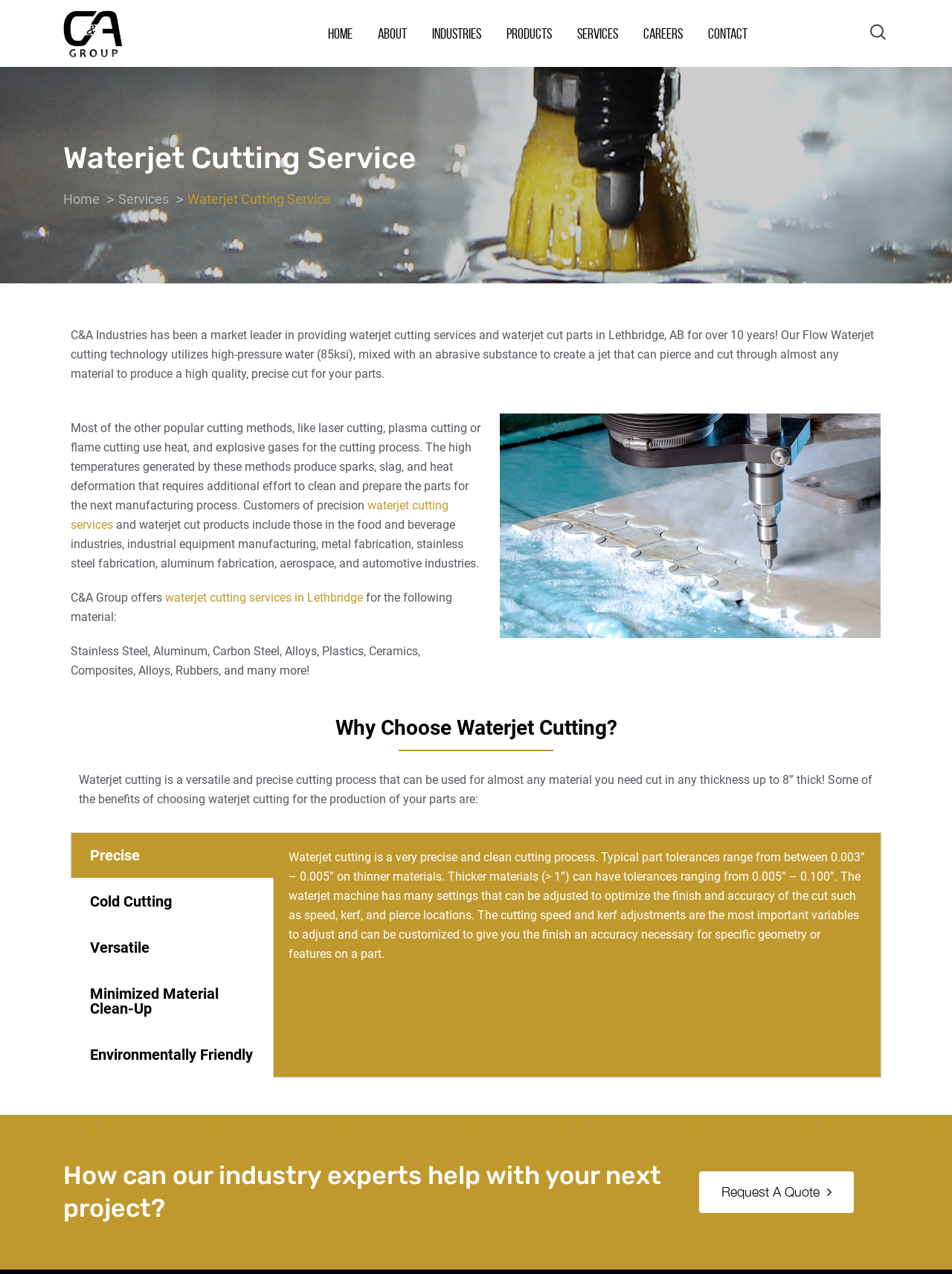Find the bounding box coordinates of the element's region that should be clicked in order to follow the given instruction: "Read about the benefits of waterjet cutting". The coordinates should consist of four float numbers between 0 and 1, i.e., [left, top, right, bottom].

[0.083, 0.607, 0.916, 0.633]